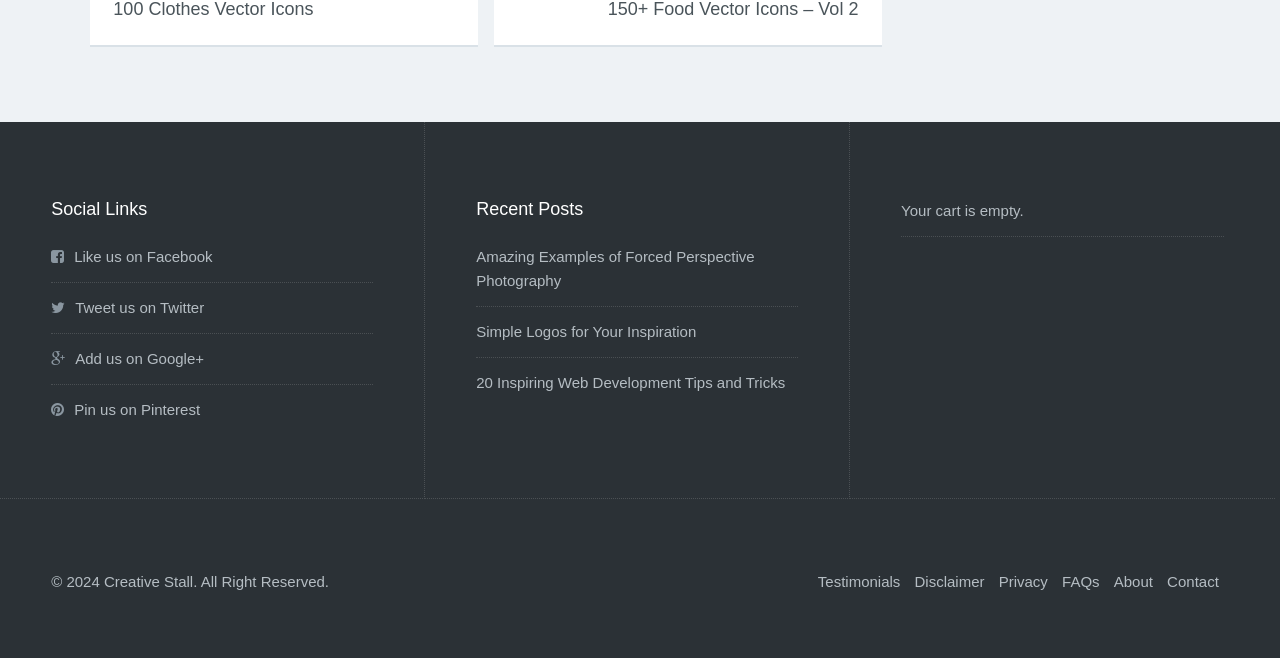Can you show the bounding box coordinates of the region to click on to complete the task described in the instruction: "View FAQs"?

[0.83, 0.871, 0.859, 0.897]